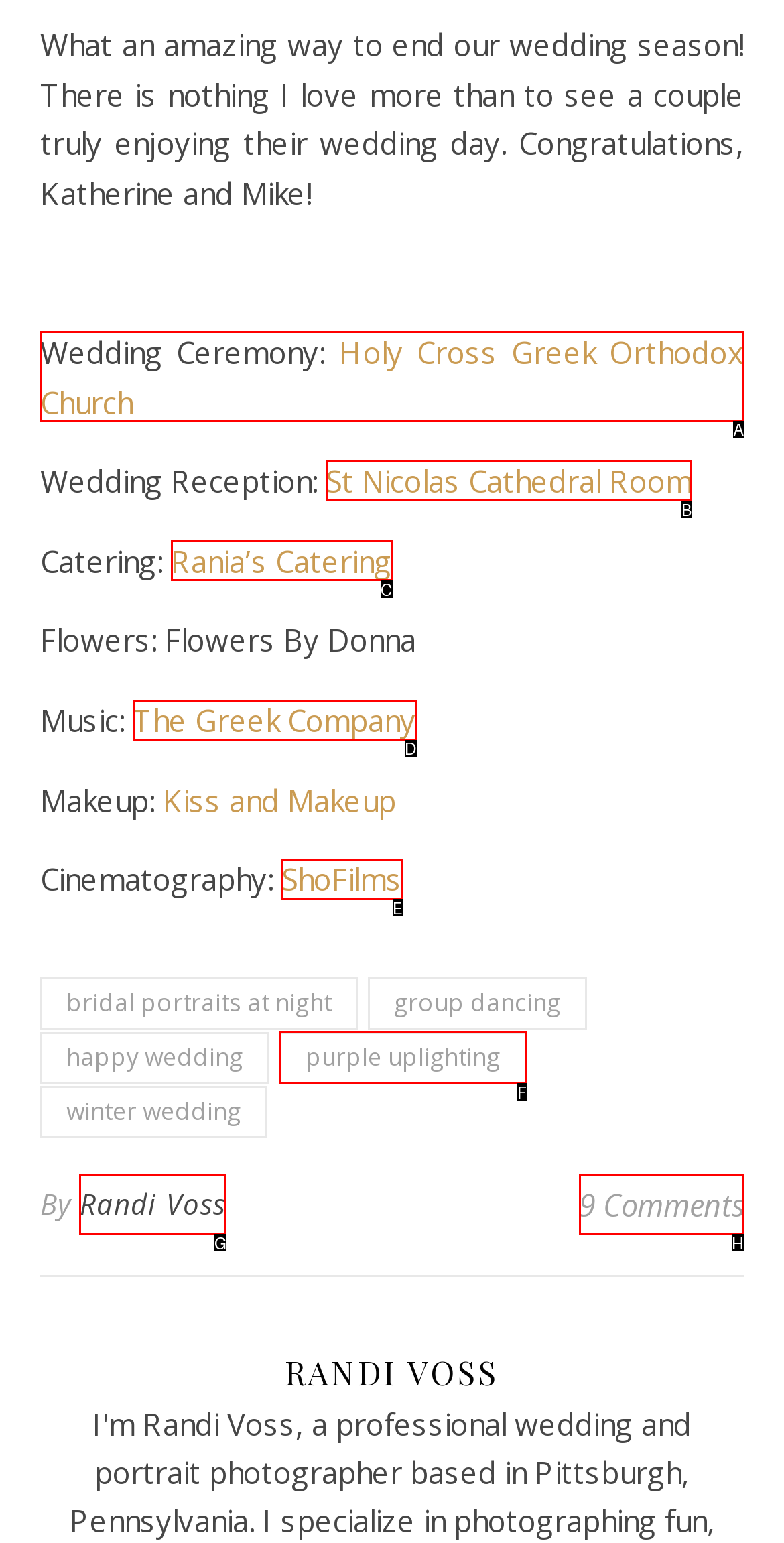Tell me which element should be clicked to achieve the following objective: Click on the link to Holy Cross Greek Orthodox Church
Reply with the letter of the correct option from the displayed choices.

A